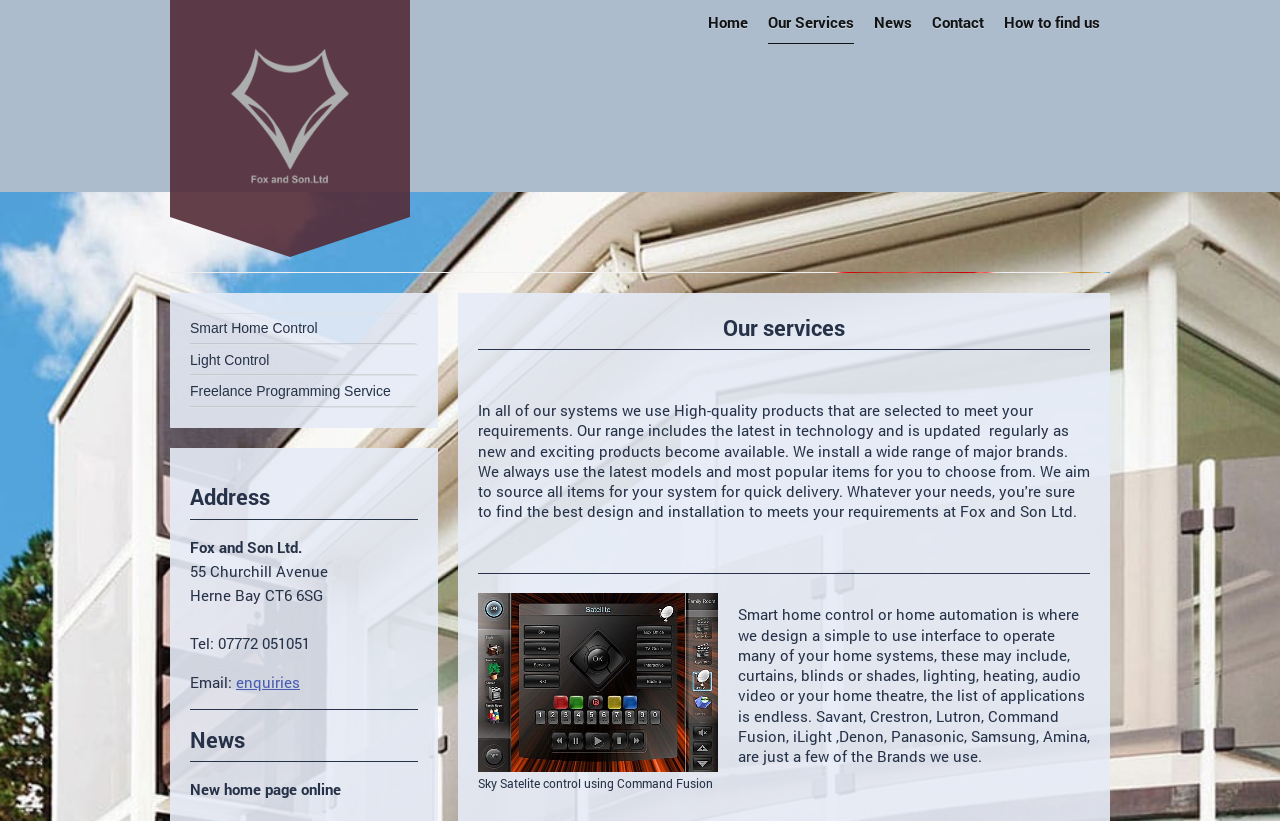Please specify the bounding box coordinates of the clickable section necessary to execute the following command: "Learn about our Freelance Programming Service".

[0.148, 0.458, 0.326, 0.495]